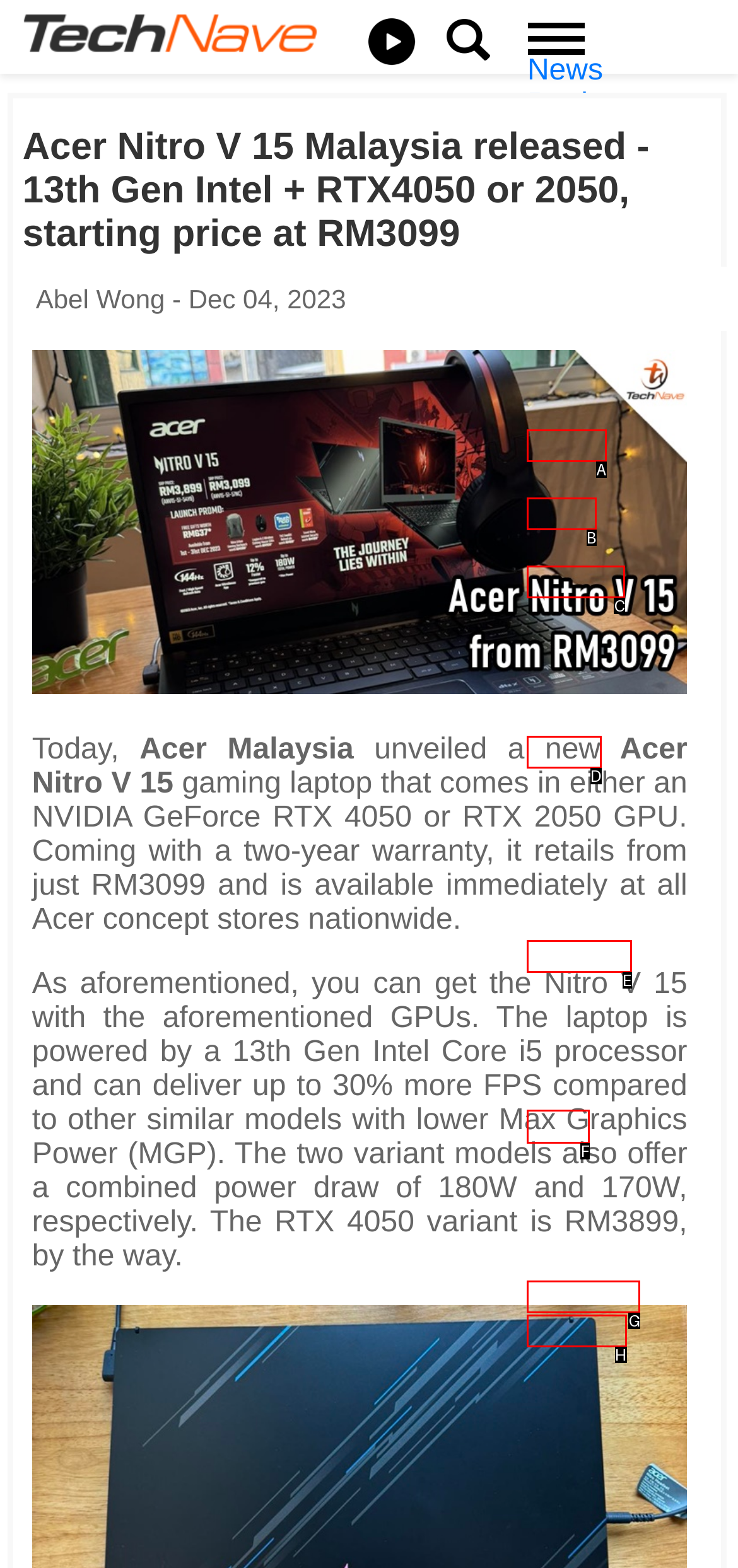Choose the HTML element that should be clicked to accomplish the task: Visit Acer page. Answer with the letter of the chosen option.

F